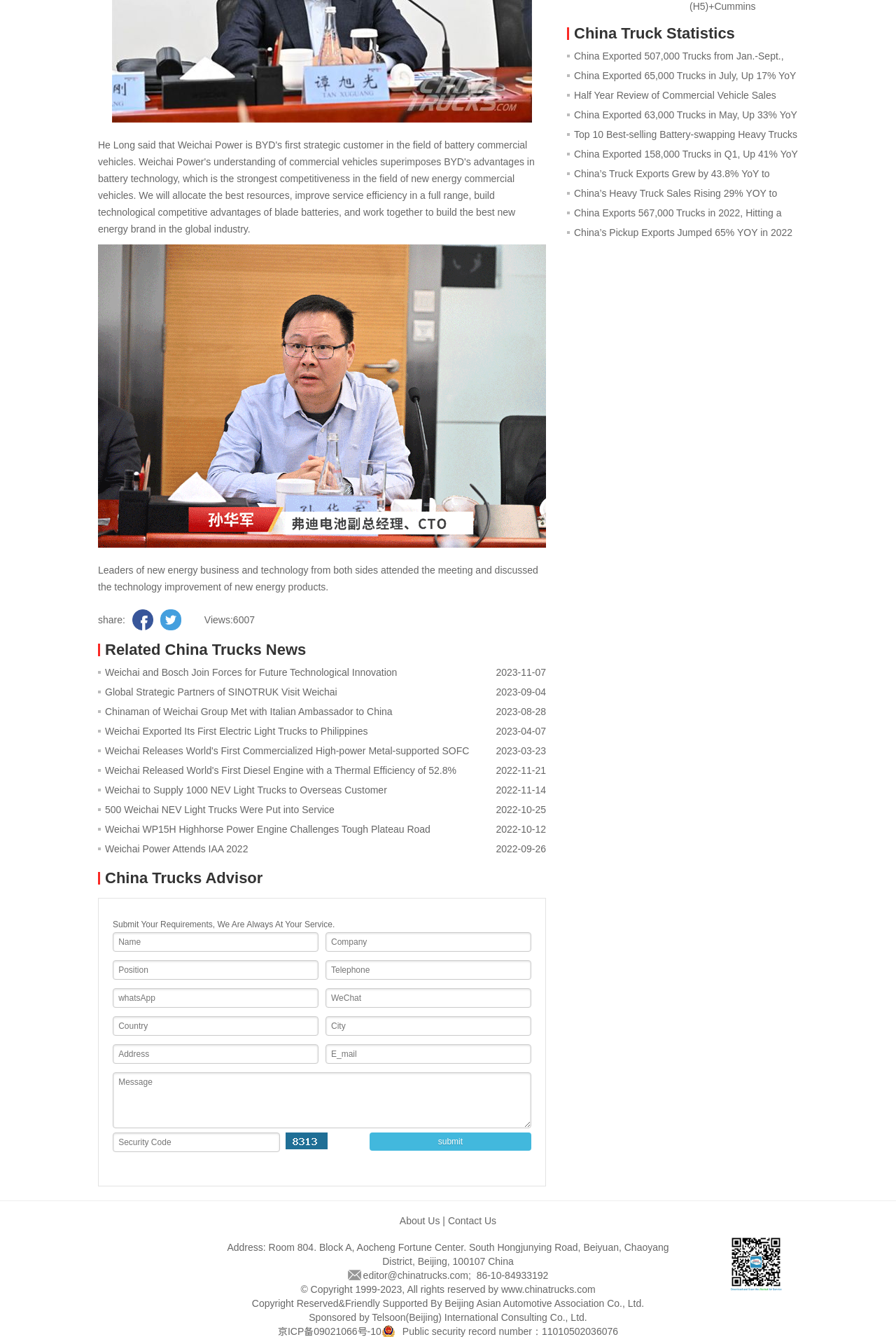Find the coordinates for the bounding box of the element with this description: "parent_node: submit name="_refer[content]" placeholder="Message"".

[0.126, 0.802, 0.593, 0.844]